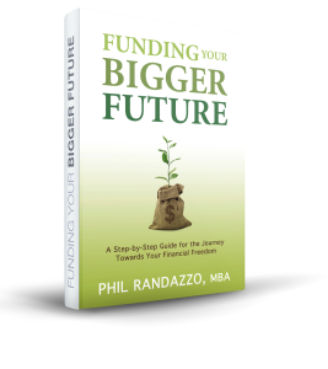Provide a comprehensive description of the image.

The image showcases the book cover for "Funding Your Bigger Future" by Phil Randazzo, MBA. The cover features a minimalist design with a soft green hue gradient, highlighting the book's focus on financial empowerment. Prominently displayed is the title "FUNDING YOUR BIGGER FUTURE" in bold, capitalized letters at the top, conveying a sense of urgency and importance. Below the title, a graphic of a money bag with a sprouting plant symbolizes growth and potential, reinforcing the book's theme of financial growth and future planning. At the bottom, a subtitle reads "A Step-by-Step Guide for the Journey Towards Your Financial Freedom," indicating the book’s practical approach. The author's name is also featured at the bottom, adding credibility and a personal touch to this inspiring financial guide.